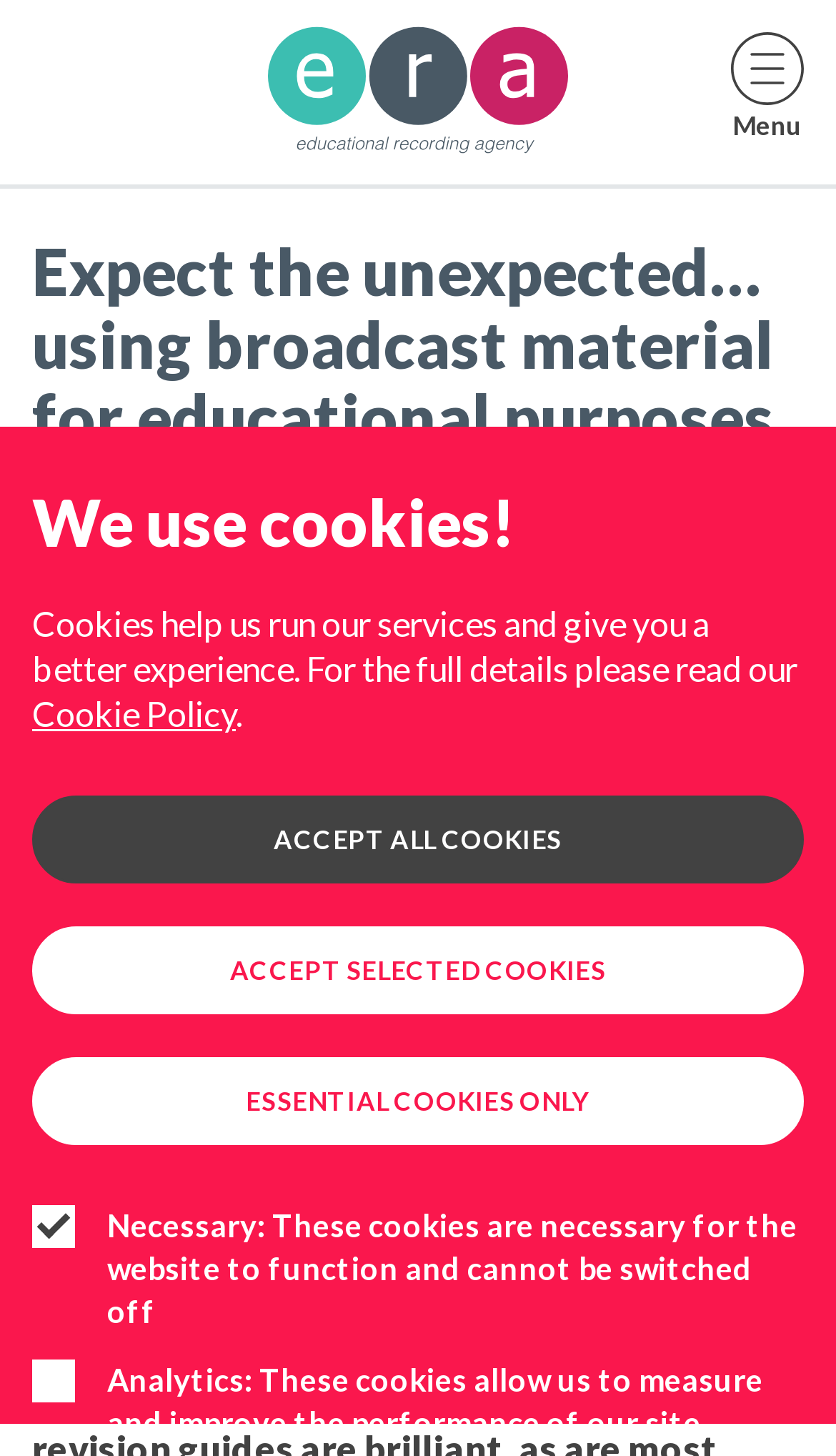How many buttons are there in the cookie policy section?
Please provide a single word or phrase as your answer based on the image.

3